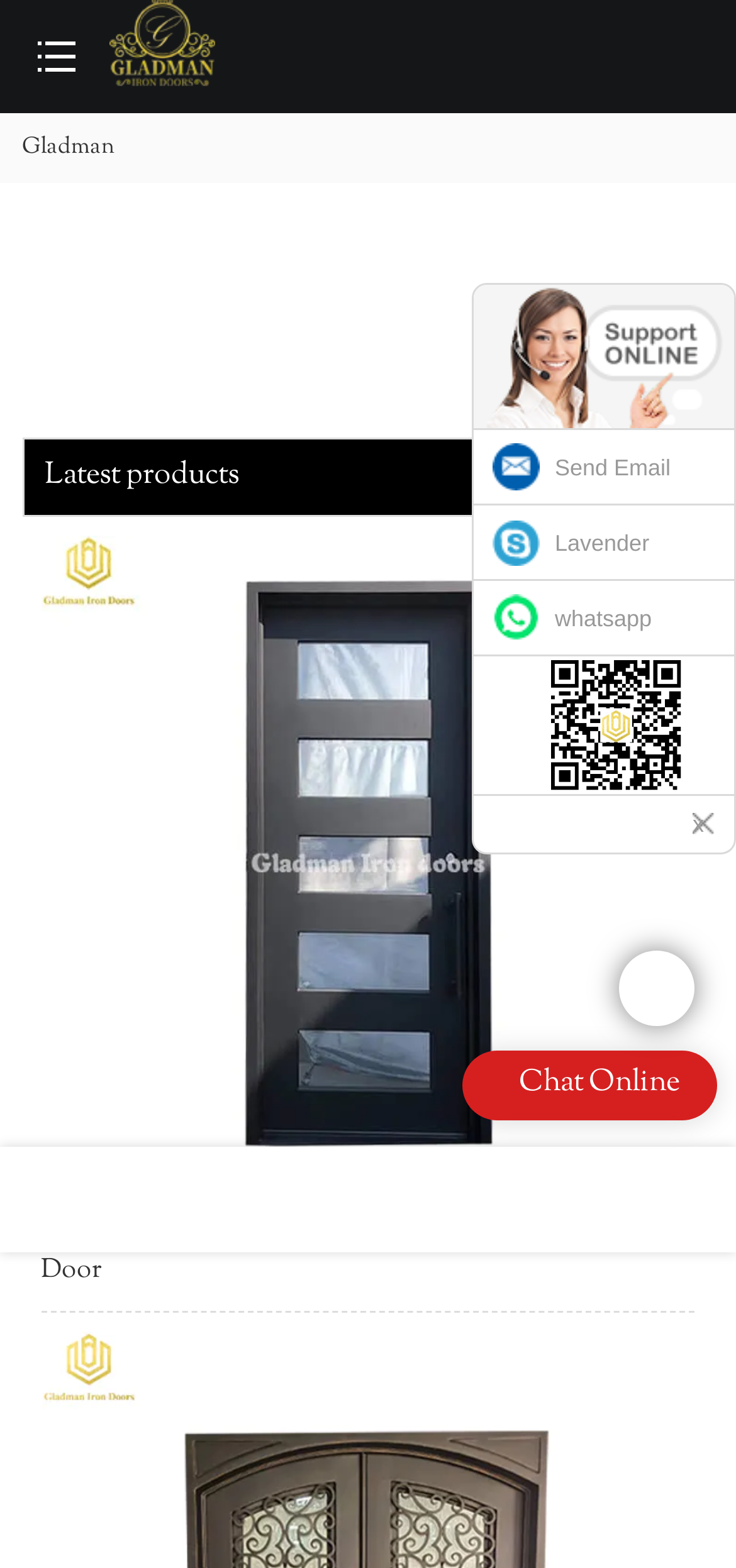Based on the description "Gladman", find the bounding box of the specified UI element.

[0.03, 0.083, 0.156, 0.105]